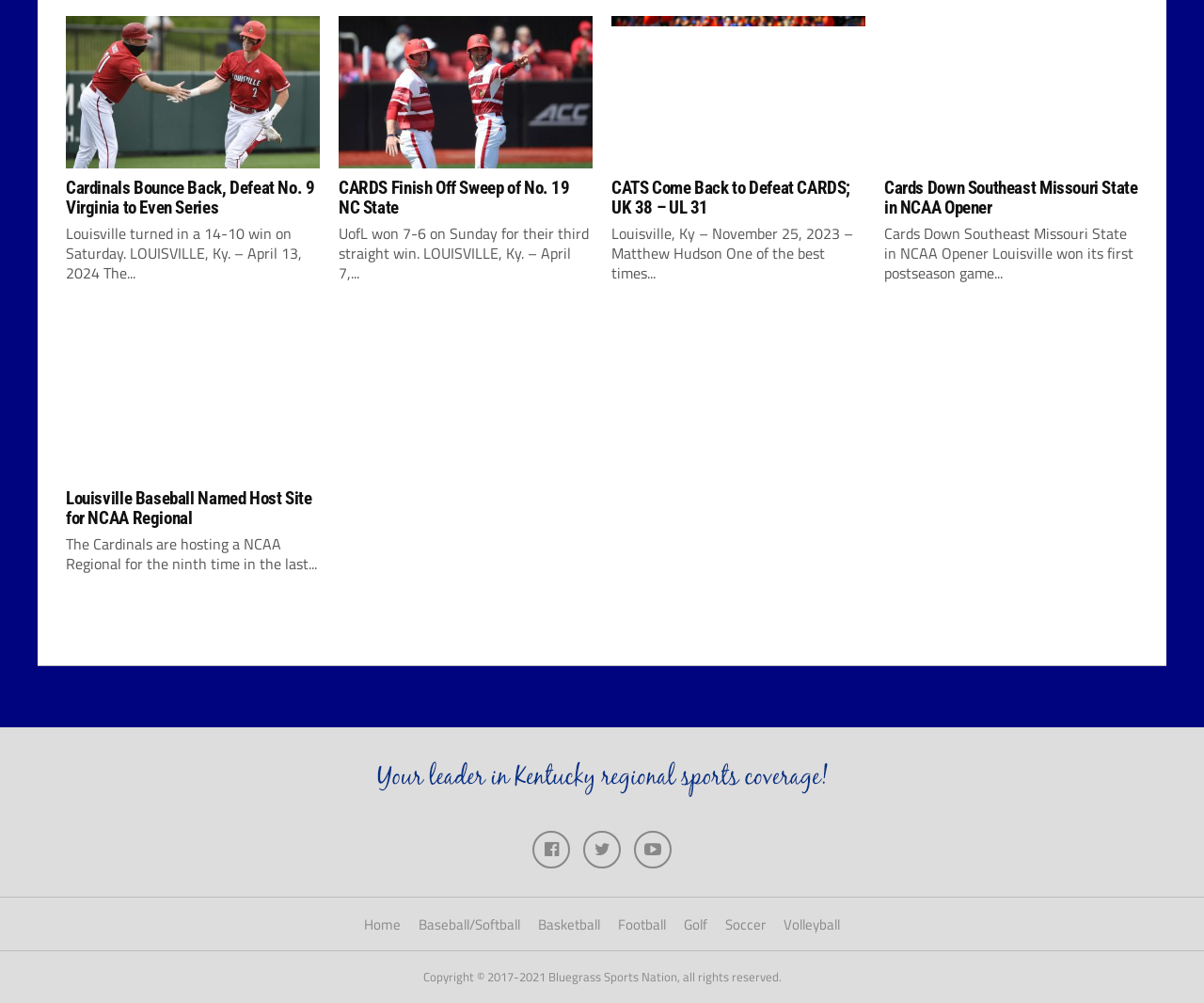Bounding box coordinates are given in the format (top-left x, top-left y, bottom-right x, bottom-right y). All values should be floating point numbers between 0 and 1. Provide the bounding box coordinate for the UI element described as: alt="Bluegrass Sports Nation"

[0.305, 0.764, 0.695, 0.787]